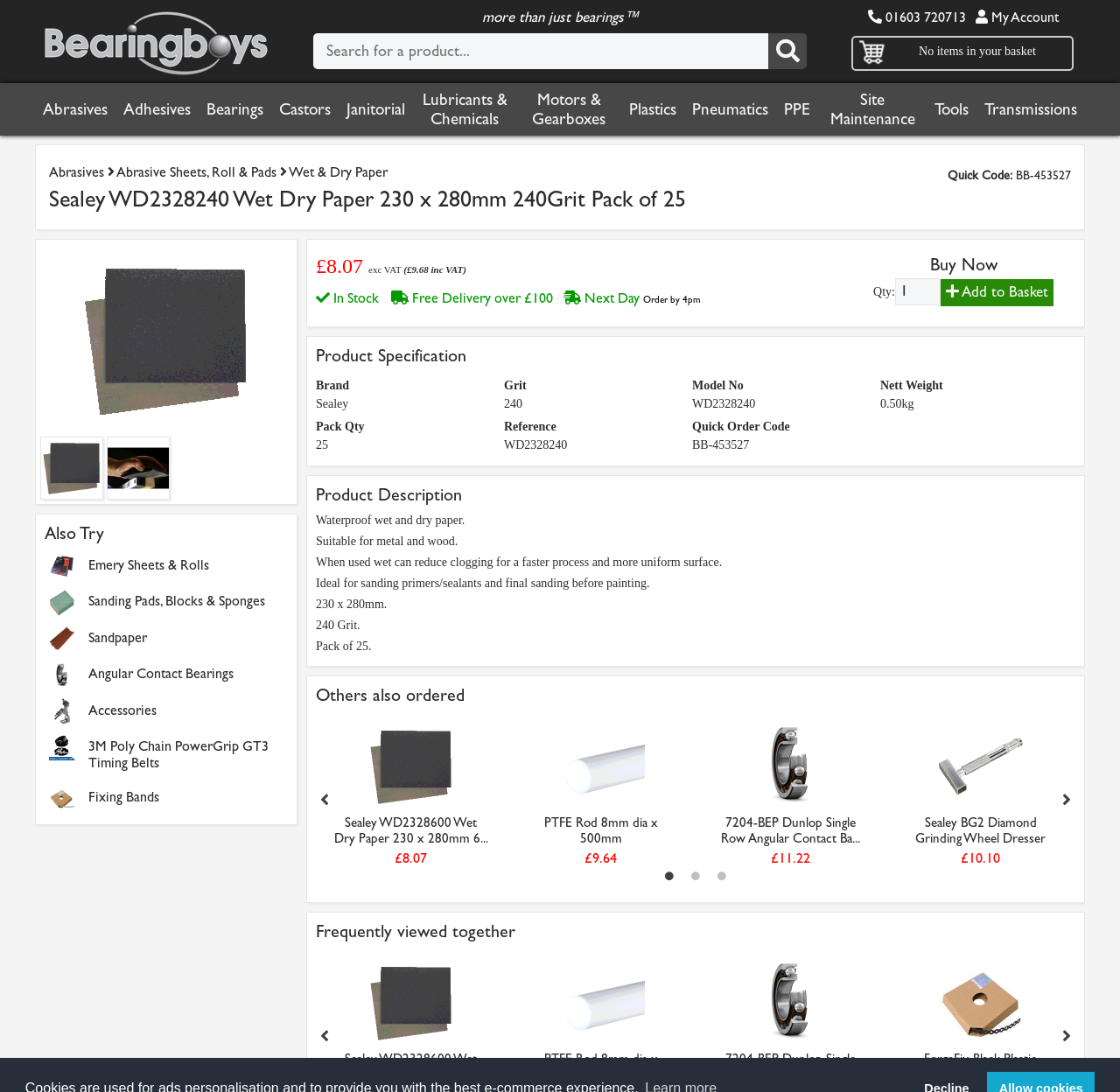Respond to the following query with just one word or a short phrase: 
What is the price of the product?

£8.07